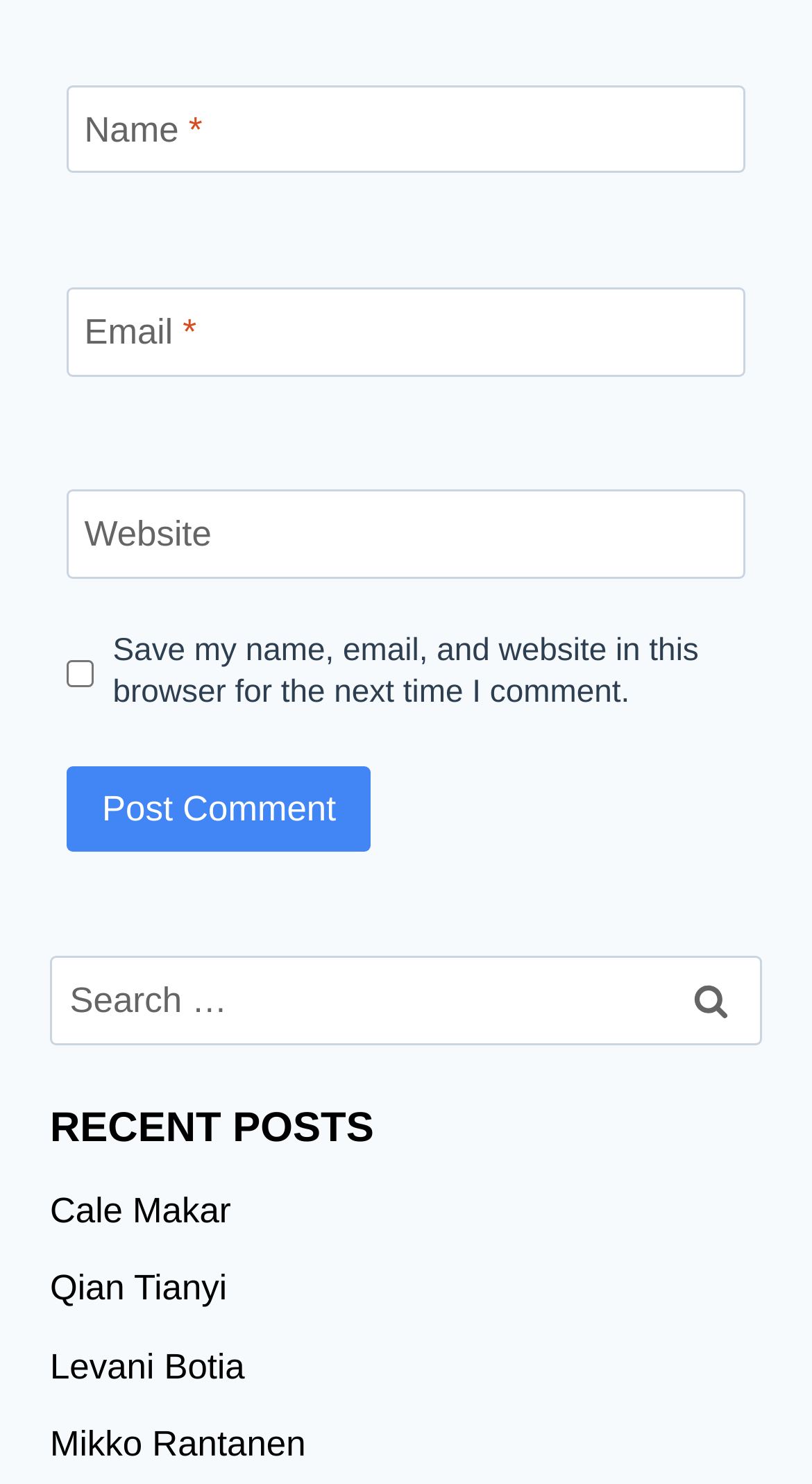Please locate the bounding box coordinates of the element that should be clicked to complete the given instruction: "Enter your name".

[0.082, 0.057, 0.918, 0.117]